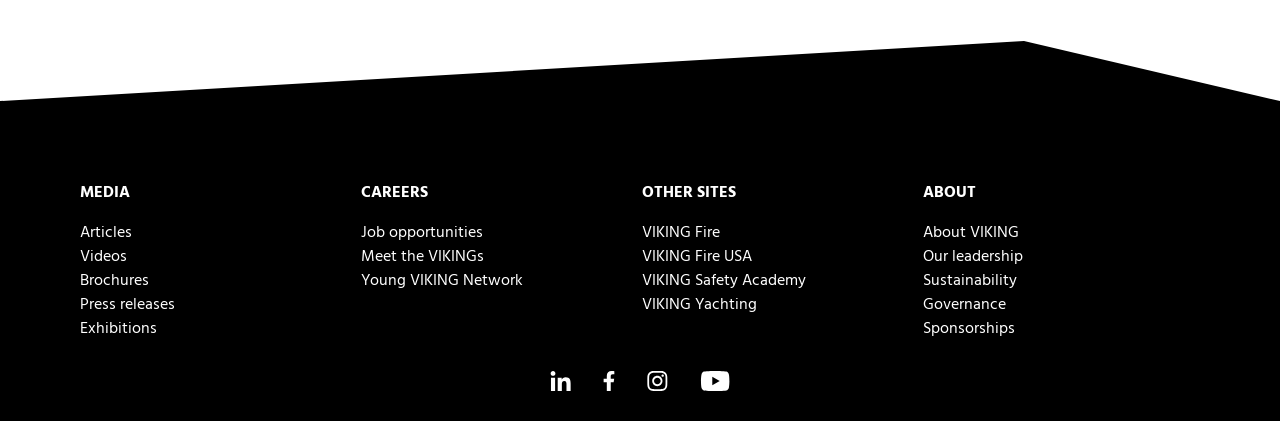Please respond to the question with a concise word or phrase:
What are the main categories on the webpage?

MEDIA, CAREERS, OTHER SITES, ABOUT